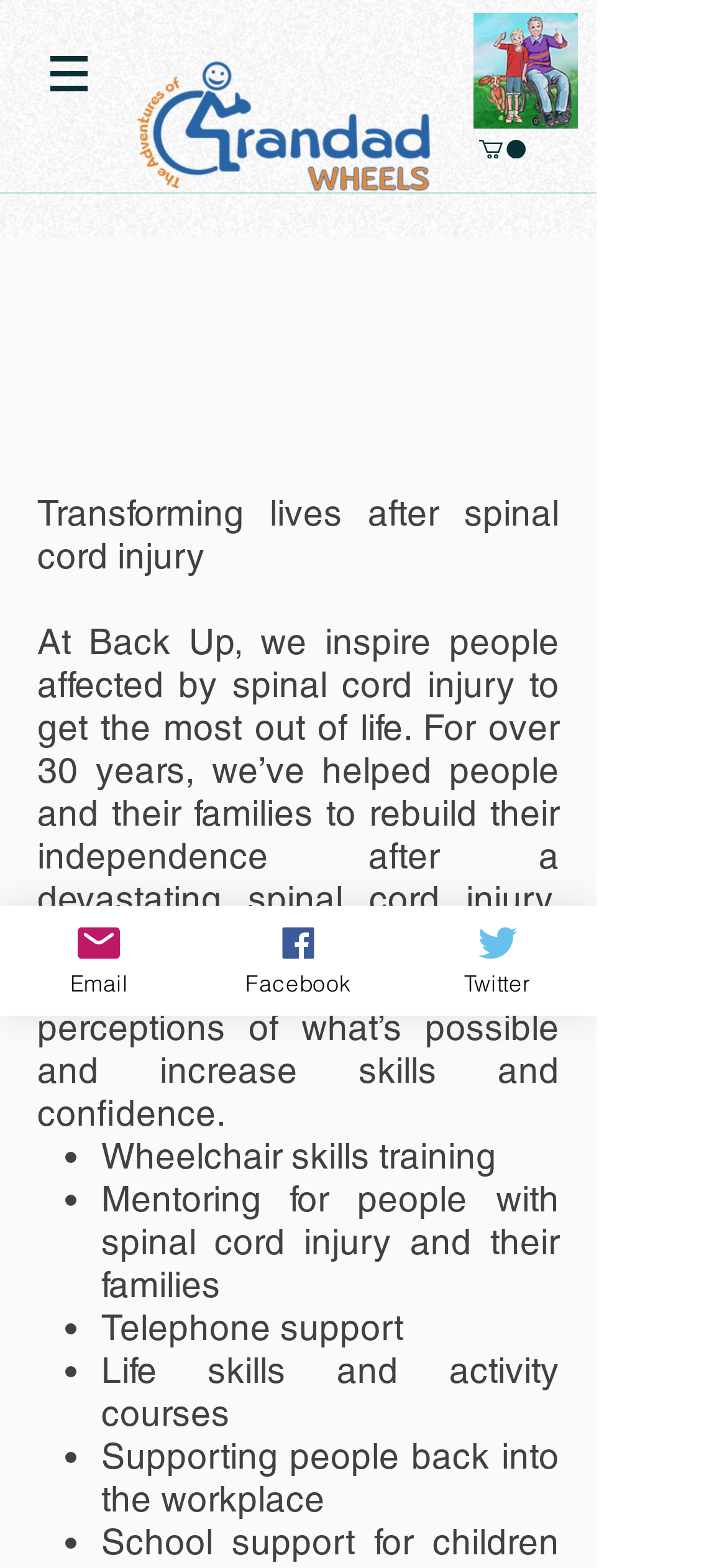What is the name of the charity?
Please answer the question with a single word or phrase, referencing the image.

Back Up